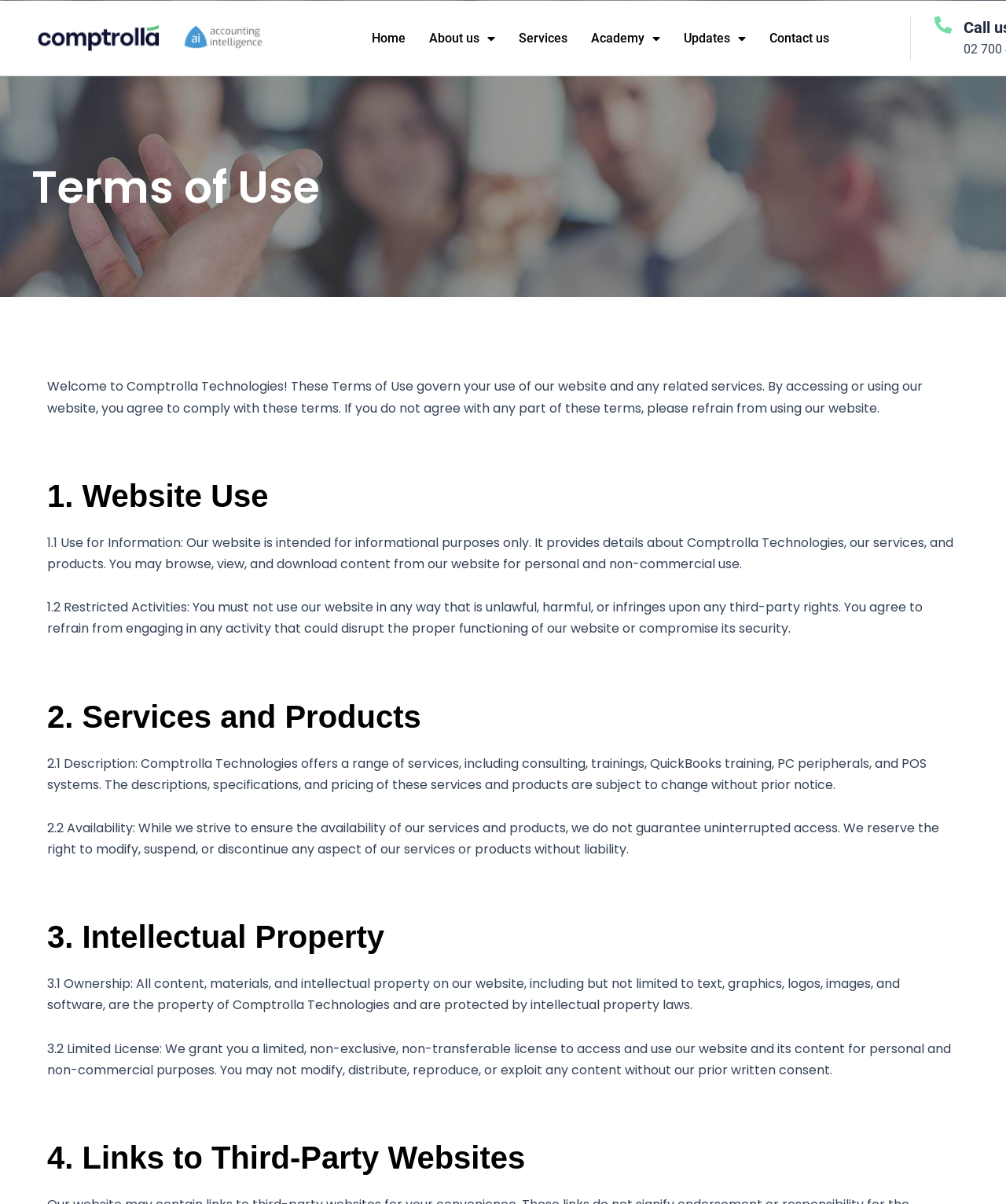Refer to the image and provide a thorough answer to this question:
Who owns the website's intellectual property?

The Terms of Use section states that all content, materials, and intellectual property on the website, including but not limited to text, graphics, logos, images, and software, are the property of Comptrolla Technologies and are protected by intellectual property laws.